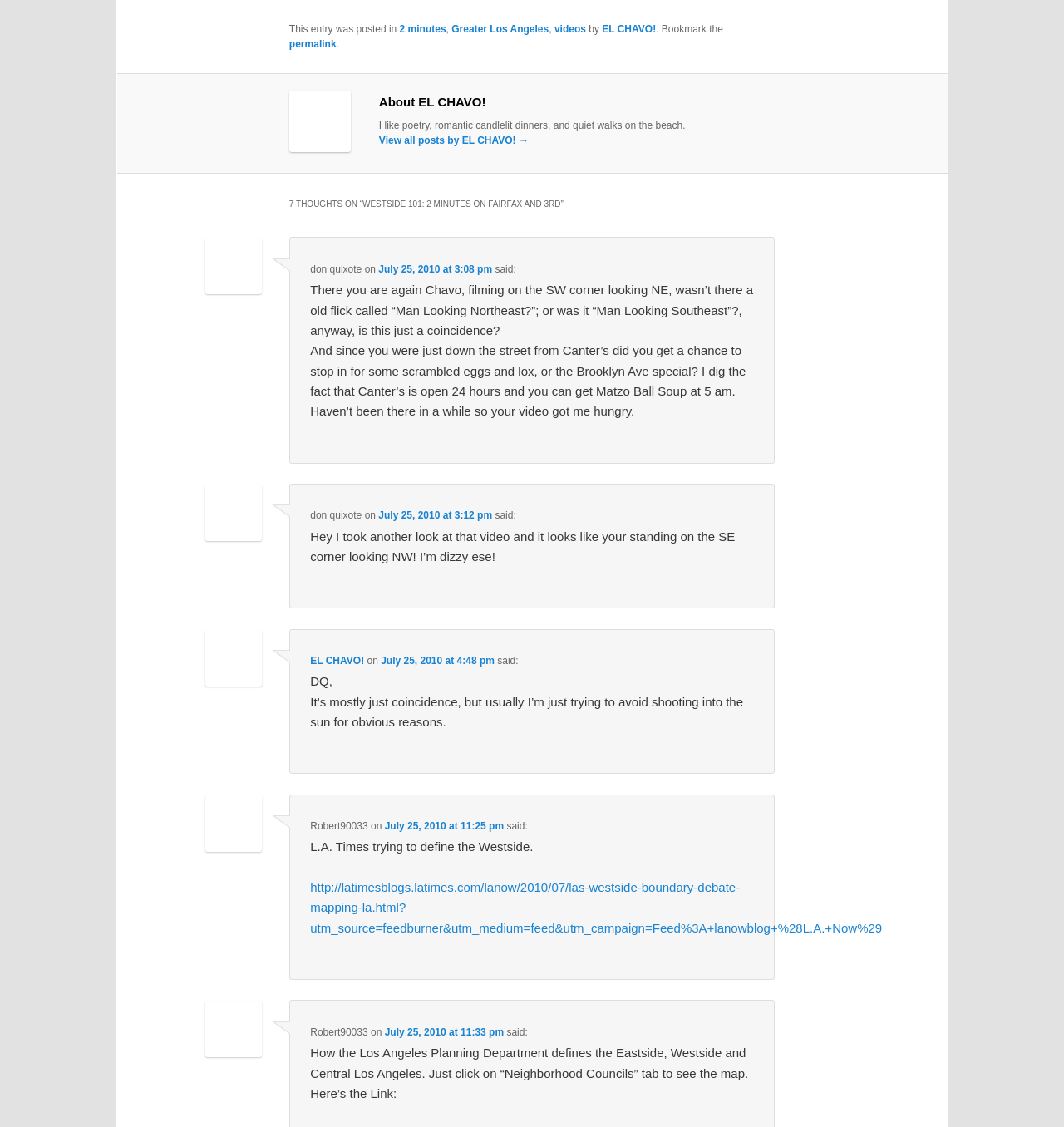Identify the bounding box coordinates of the specific part of the webpage to click to complete this instruction: "visit the link to LA Times".

[0.292, 0.781, 0.829, 0.83]